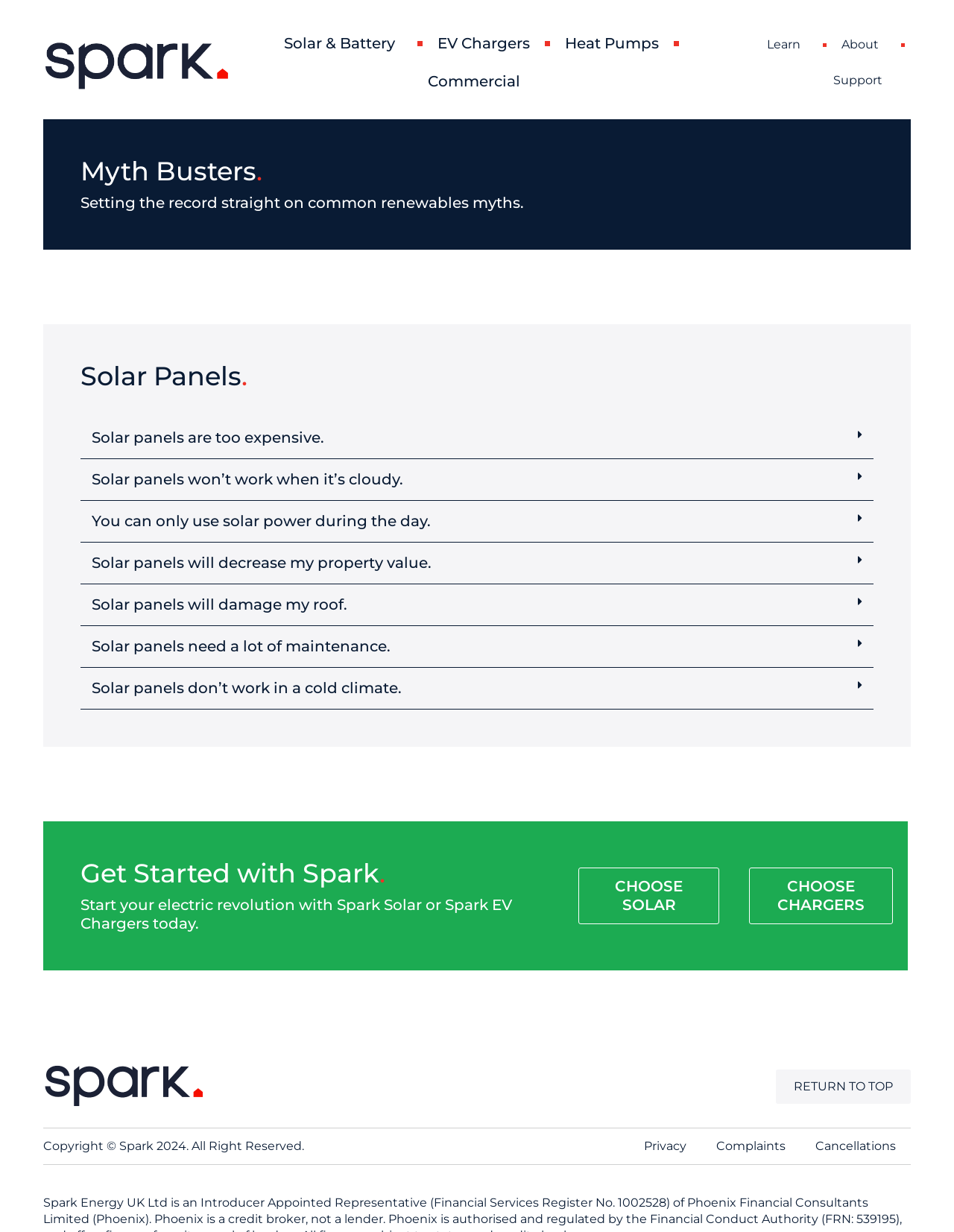Please provide the bounding box coordinate of the region that matches the element description: CHOOSE SOLAR. Coordinates should be in the format (top-left x, top-left y, bottom-right x, bottom-right y) and all values should be between 0 and 1.

[0.607, 0.704, 0.754, 0.75]